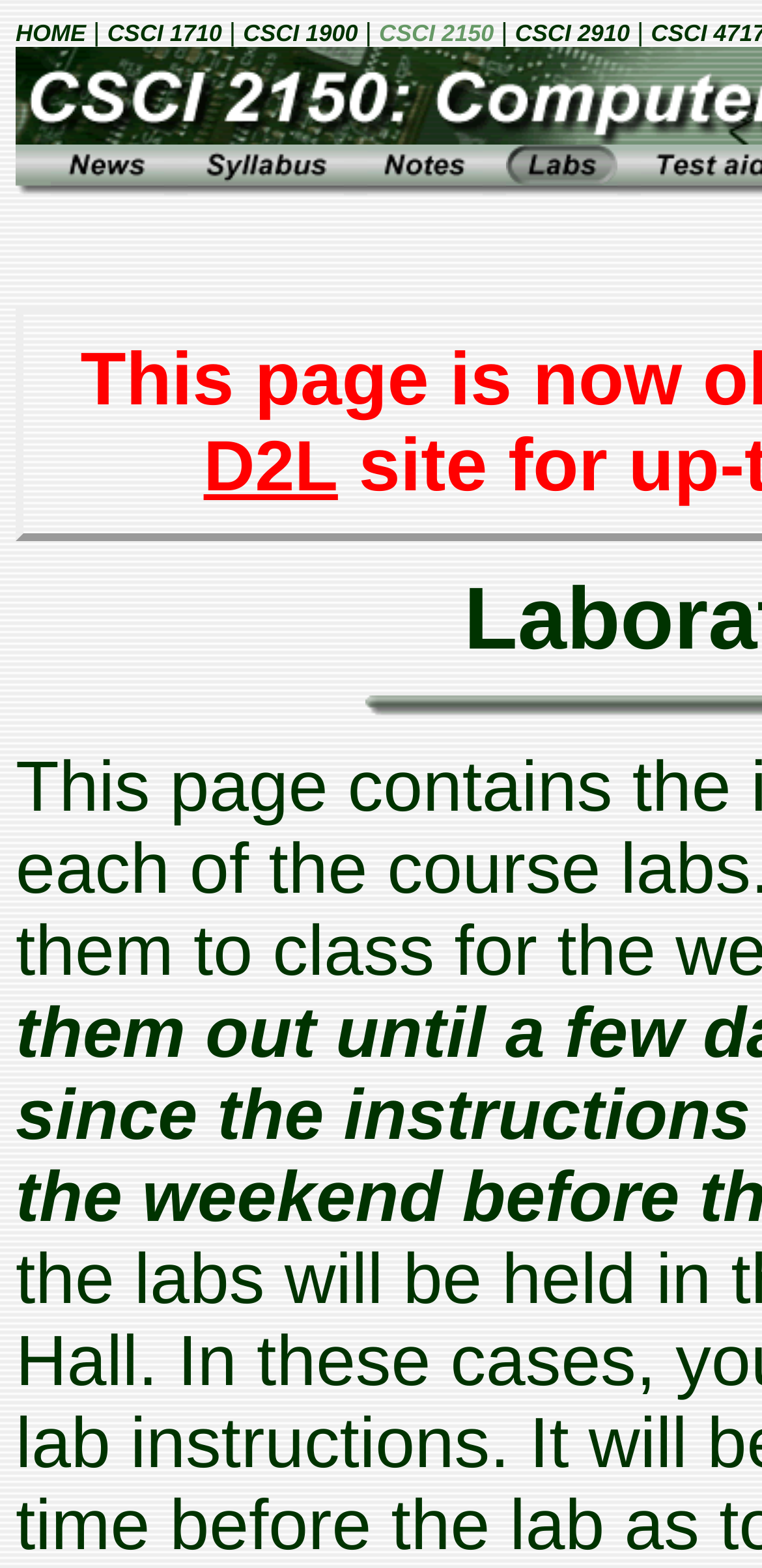What is the name of the course?
Look at the image and respond with a one-word or short phrase answer.

CSCI 2150